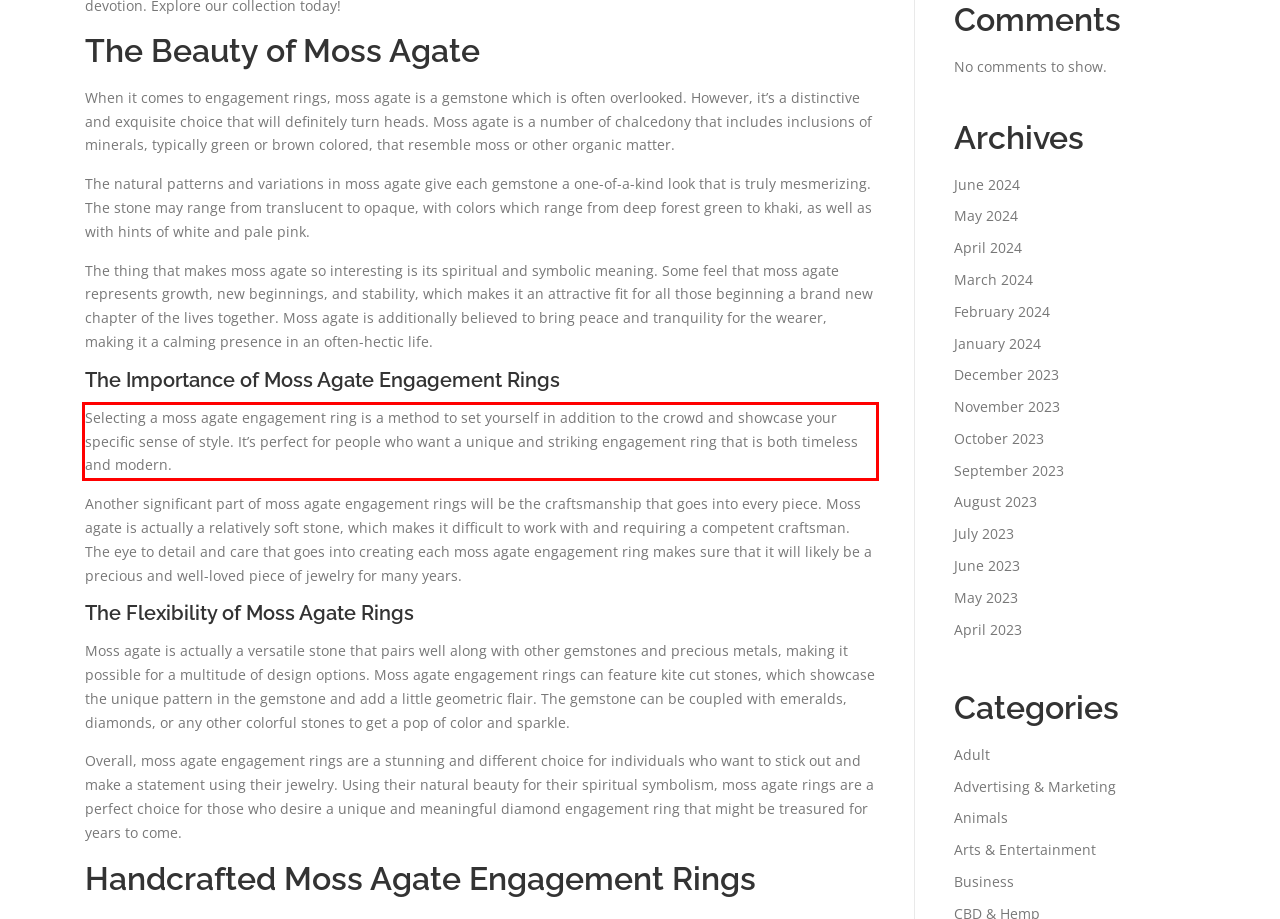With the provided screenshot of a webpage, locate the red bounding box and perform OCR to extract the text content inside it.

Selecting a moss agate engagement ring is a method to set yourself in addition to the crowd and showcase your specific sense of style. It’s perfect for people who want a unique and striking engagement ring that is both timeless and modern.